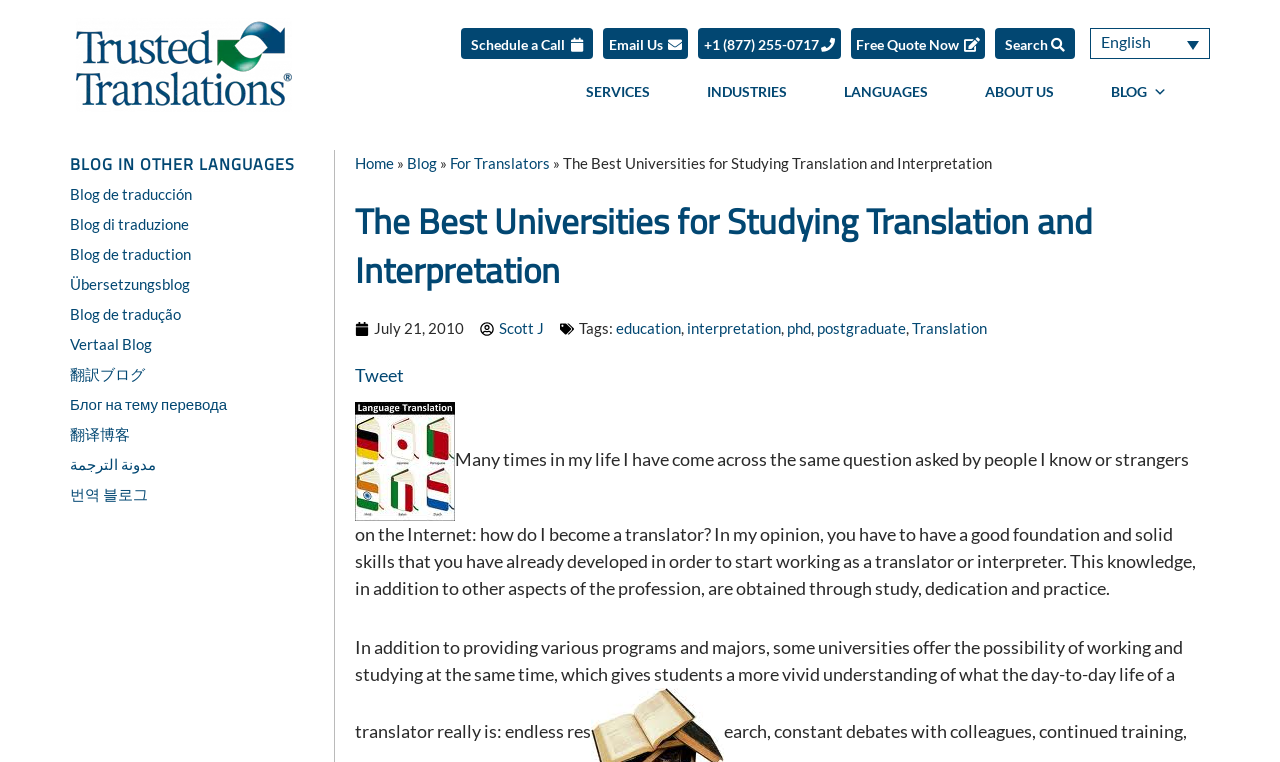Find the bounding box coordinates of the clickable region needed to perform the following instruction: "View publication metrics". The coordinates should be provided as four float numbers between 0 and 1, i.e., [left, top, right, bottom].

None